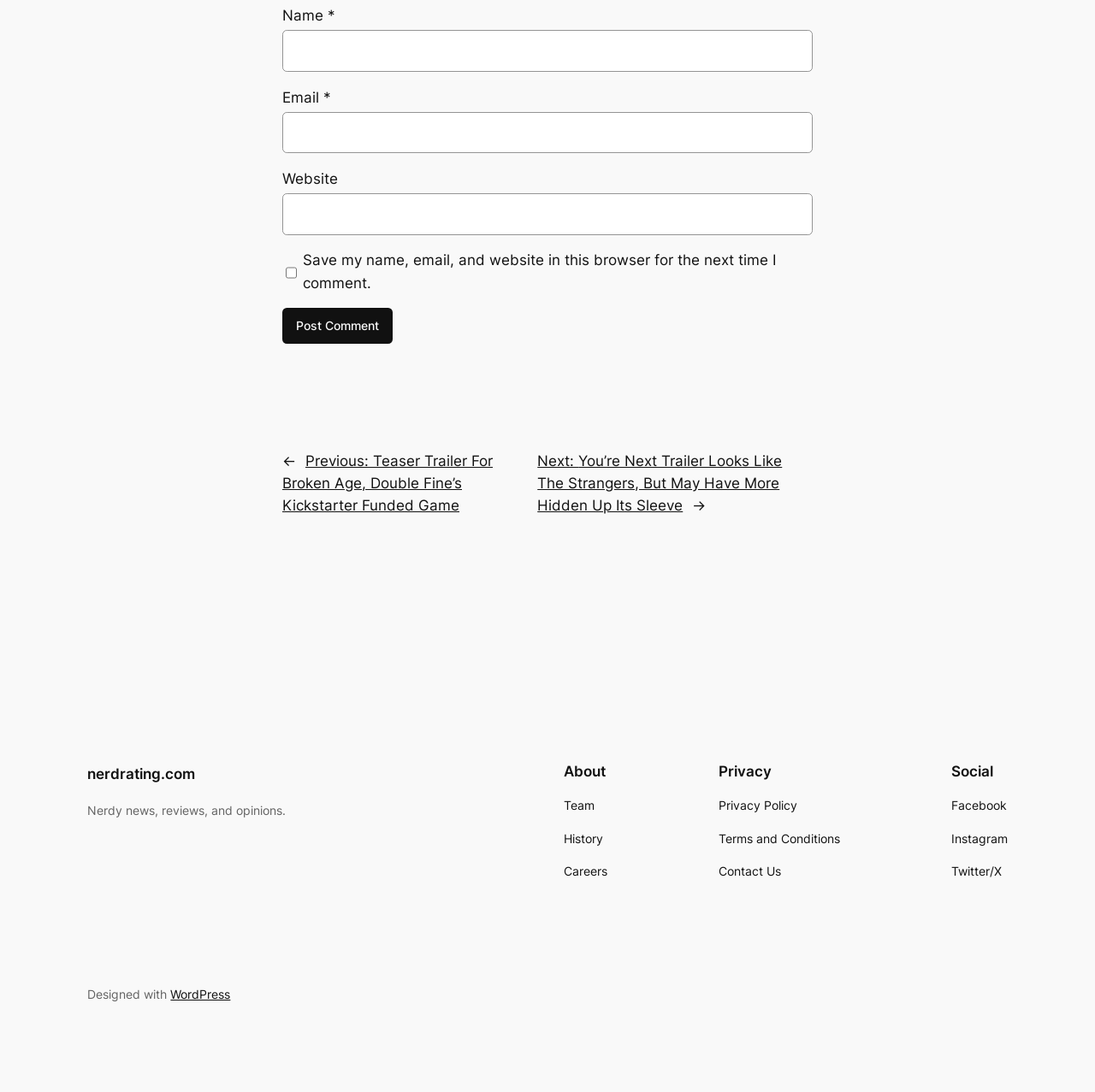Identify the bounding box coordinates of the part that should be clicked to carry out this instruction: "Check the Save my name, email, and website in this browser for the next time I comment checkbox".

[0.261, 0.233, 0.271, 0.267]